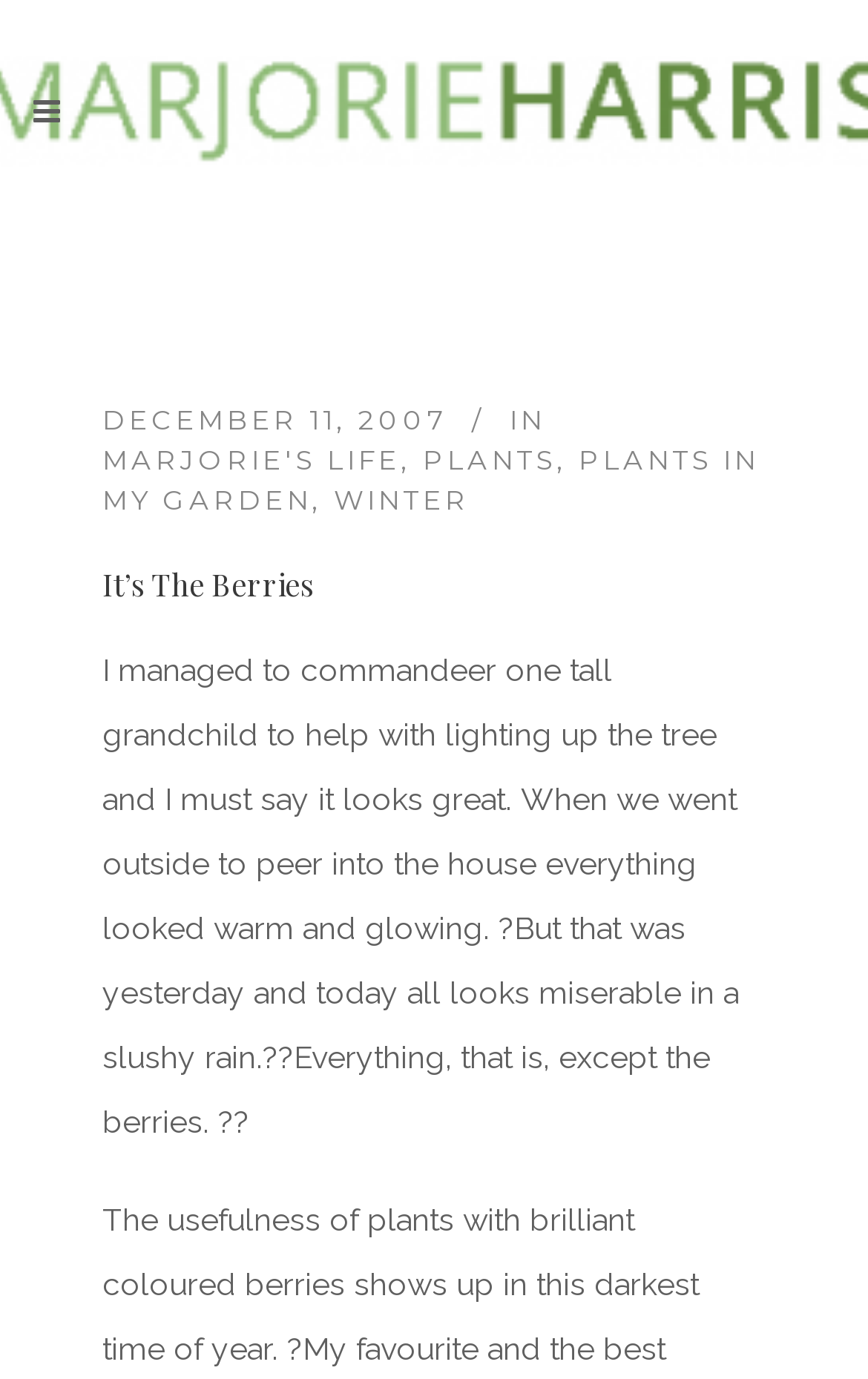Determine the bounding box for the described UI element: "Marjorie's Life".

[0.118, 0.321, 0.462, 0.345]